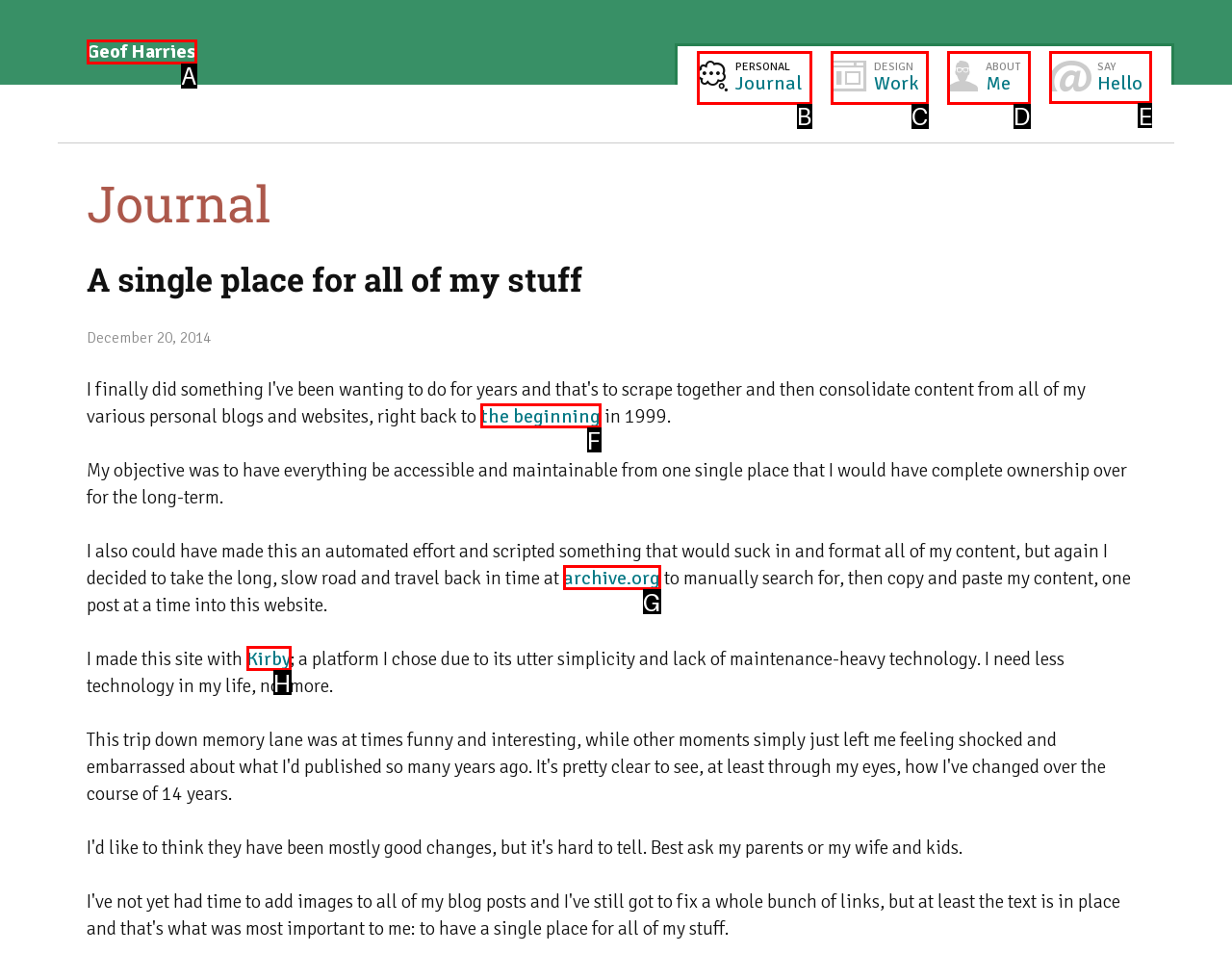Determine which UI element you should click to perform the task: contact the author
Provide the letter of the correct option from the given choices directly.

E